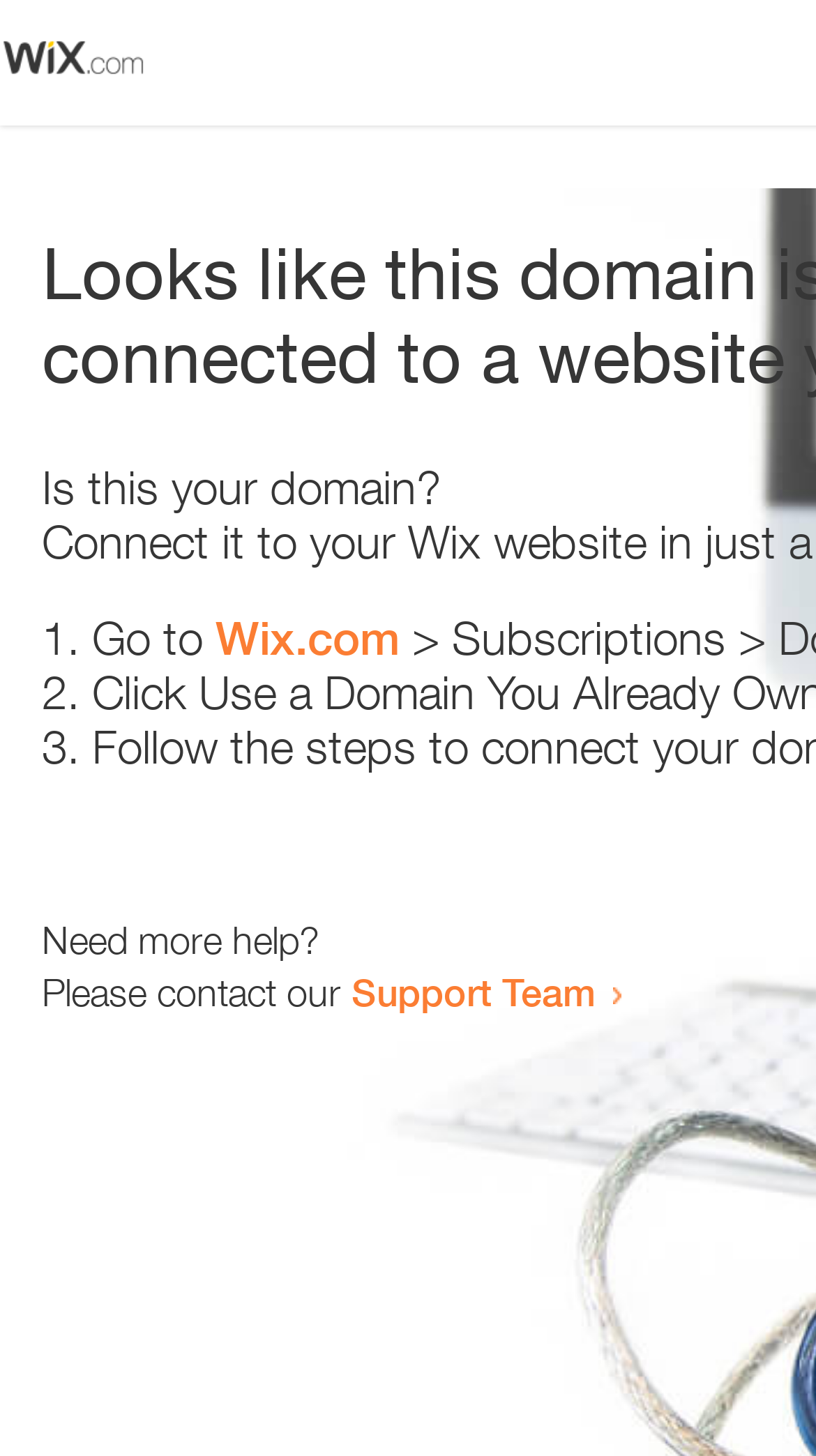Identify the primary heading of the webpage and provide its text.

Looks like this domain isn't
connected to a website yet